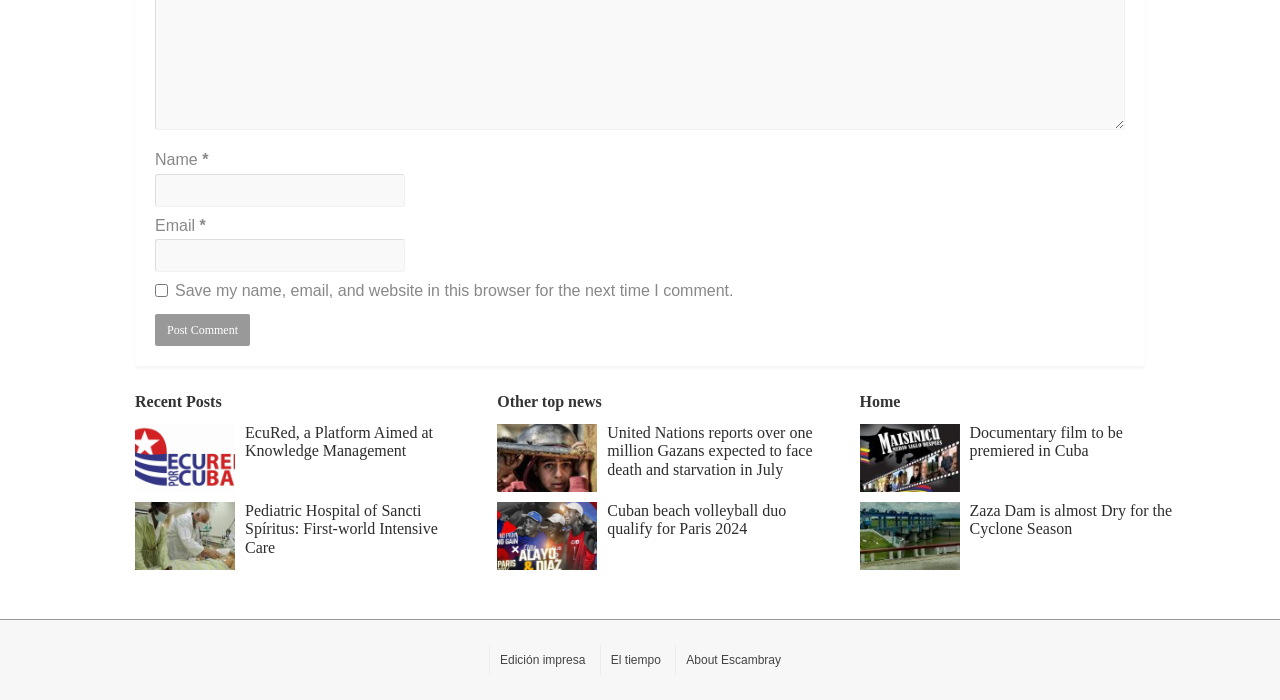What is the function of the checkbox with the label 'Save my name, email, and website in this browser for the next time I comment.'?
Answer briefly with a single word or phrase based on the image.

Save comment info